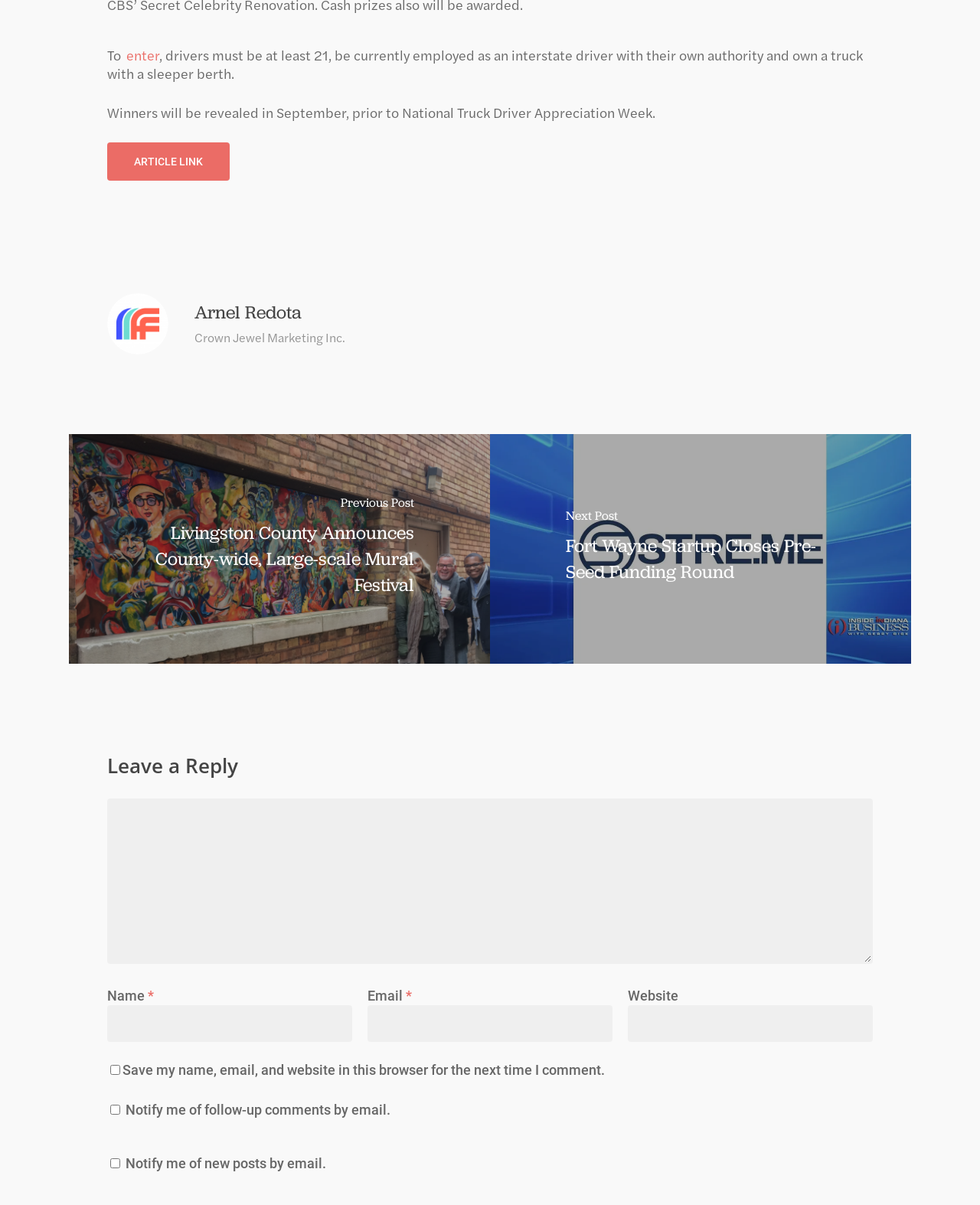Find the bounding box coordinates of the area that needs to be clicked in order to achieve the following instruction: "Visit Arnel Redota's page by clicking on his name". The coordinates should be specified as four float numbers between 0 and 1, i.e., [left, top, right, bottom].

[0.198, 0.249, 0.308, 0.269]